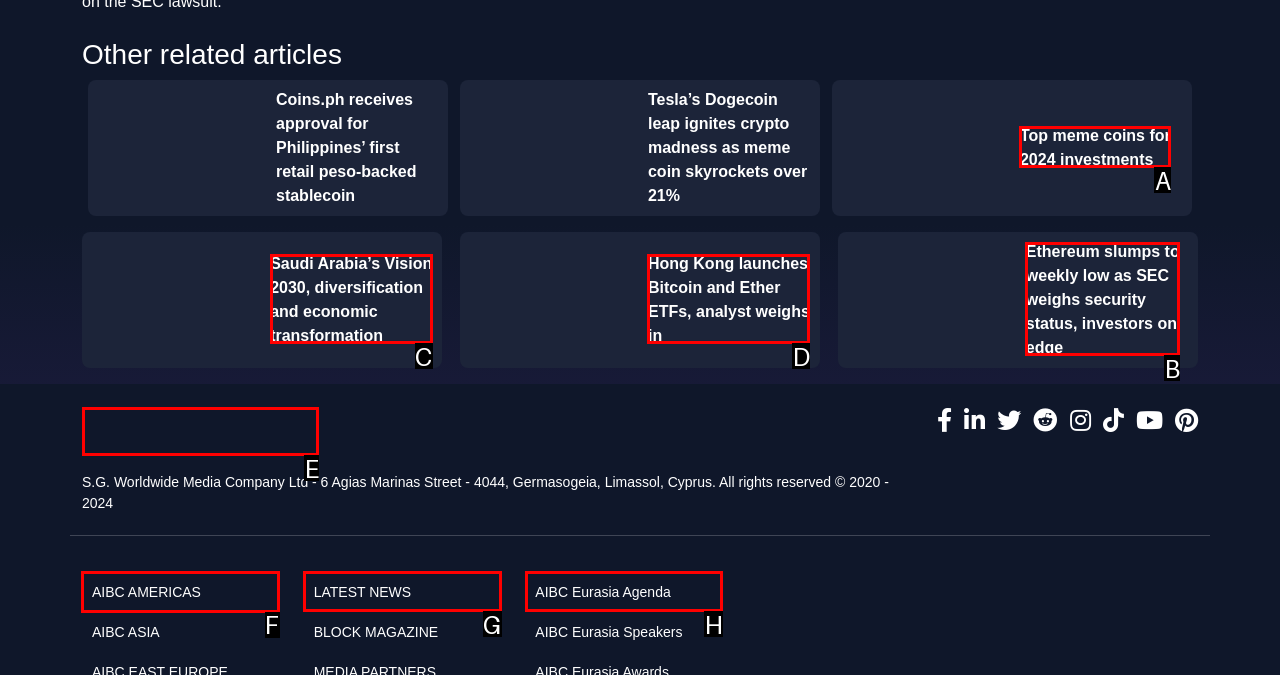Tell me the letter of the correct UI element to click for this instruction: Explore AIBC AMERICAS. Answer with the letter only.

F